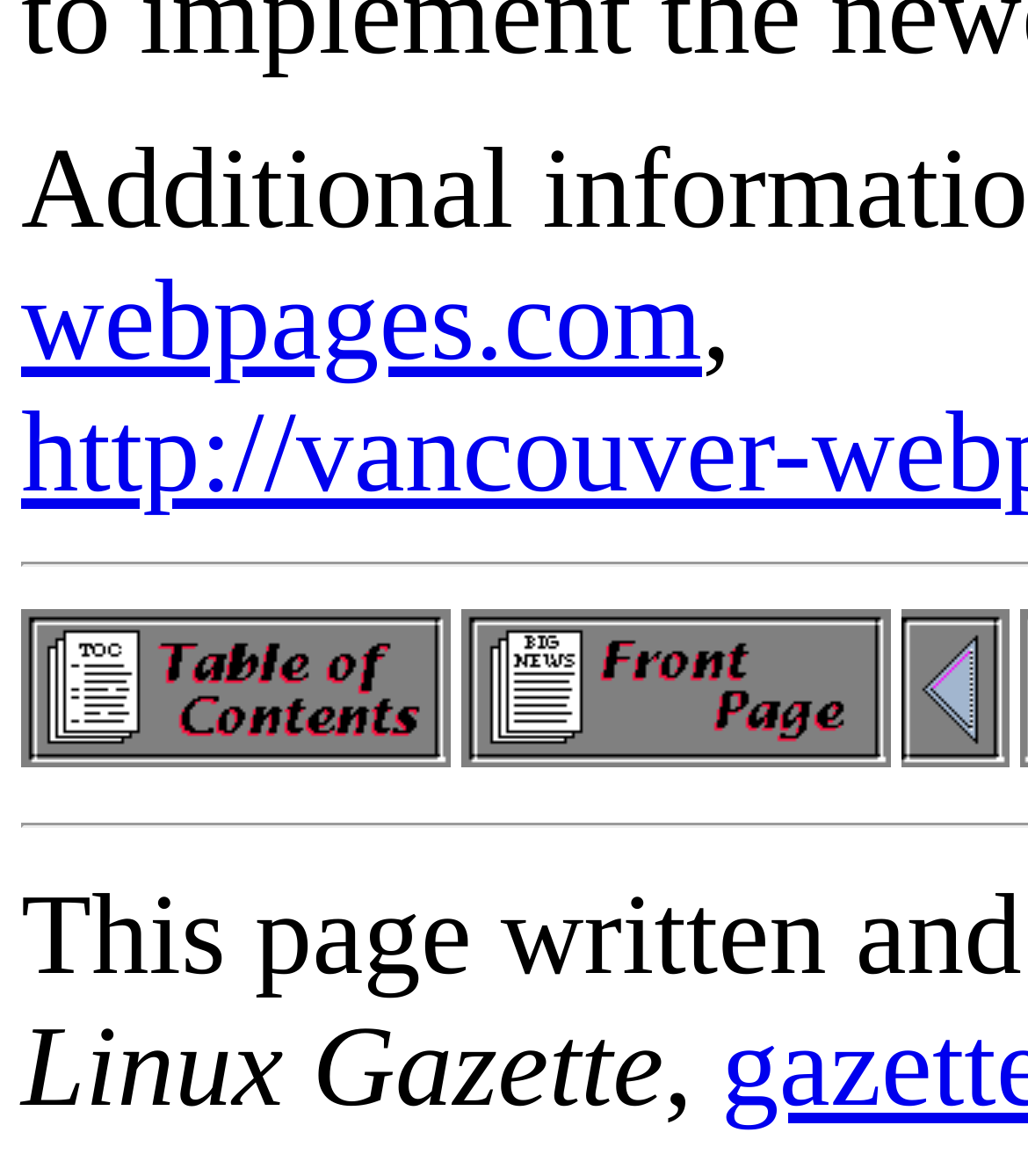Given the element description alt="[ FRONT PAGE ]", specify the bounding box coordinates of the corresponding UI element in the format (top-left x, top-left y, bottom-right x, bottom-right y). All values must be between 0 and 1.

[0.449, 0.623, 0.867, 0.661]